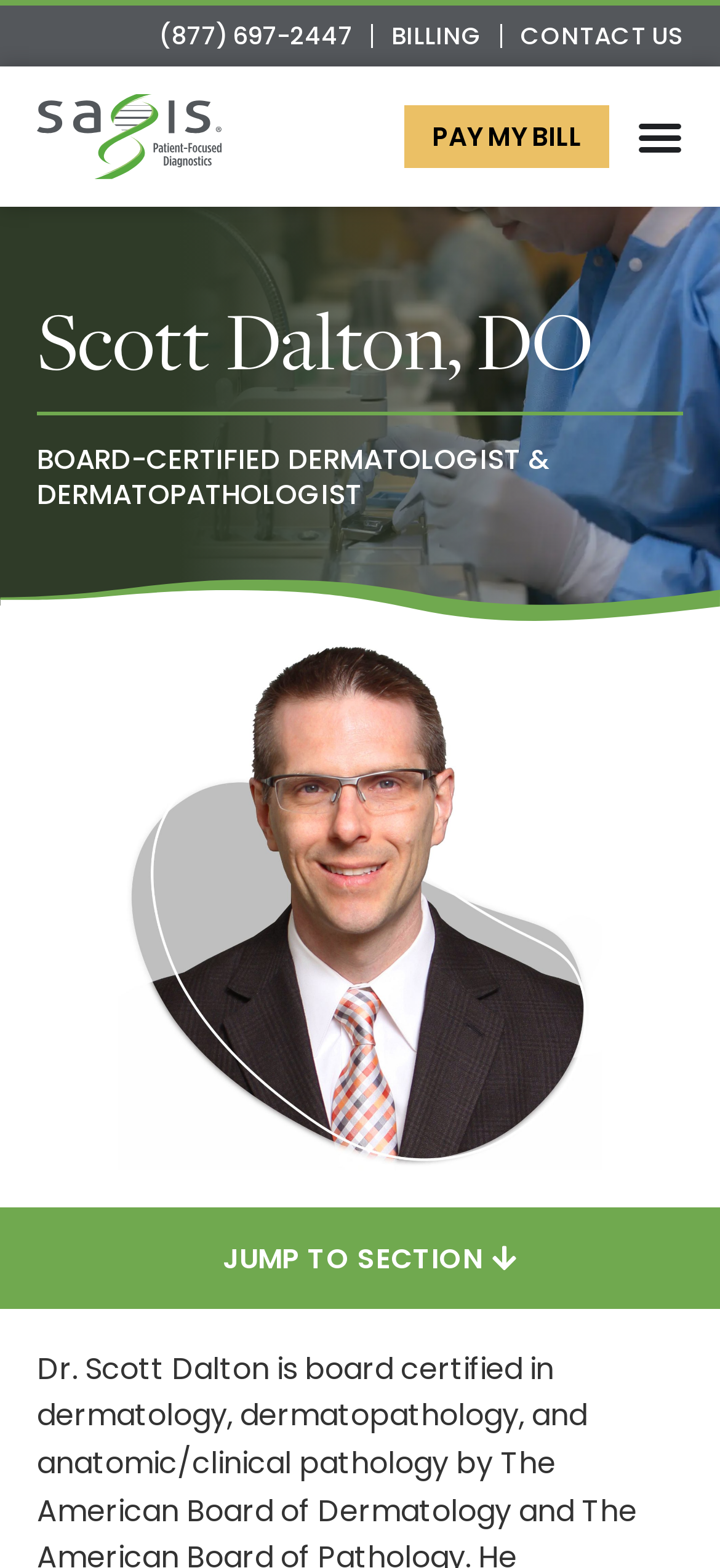Locate the bounding box of the UI element described by: "aria-label="Menu Toggle"" in the given webpage screenshot.

[0.885, 0.073, 0.949, 0.102]